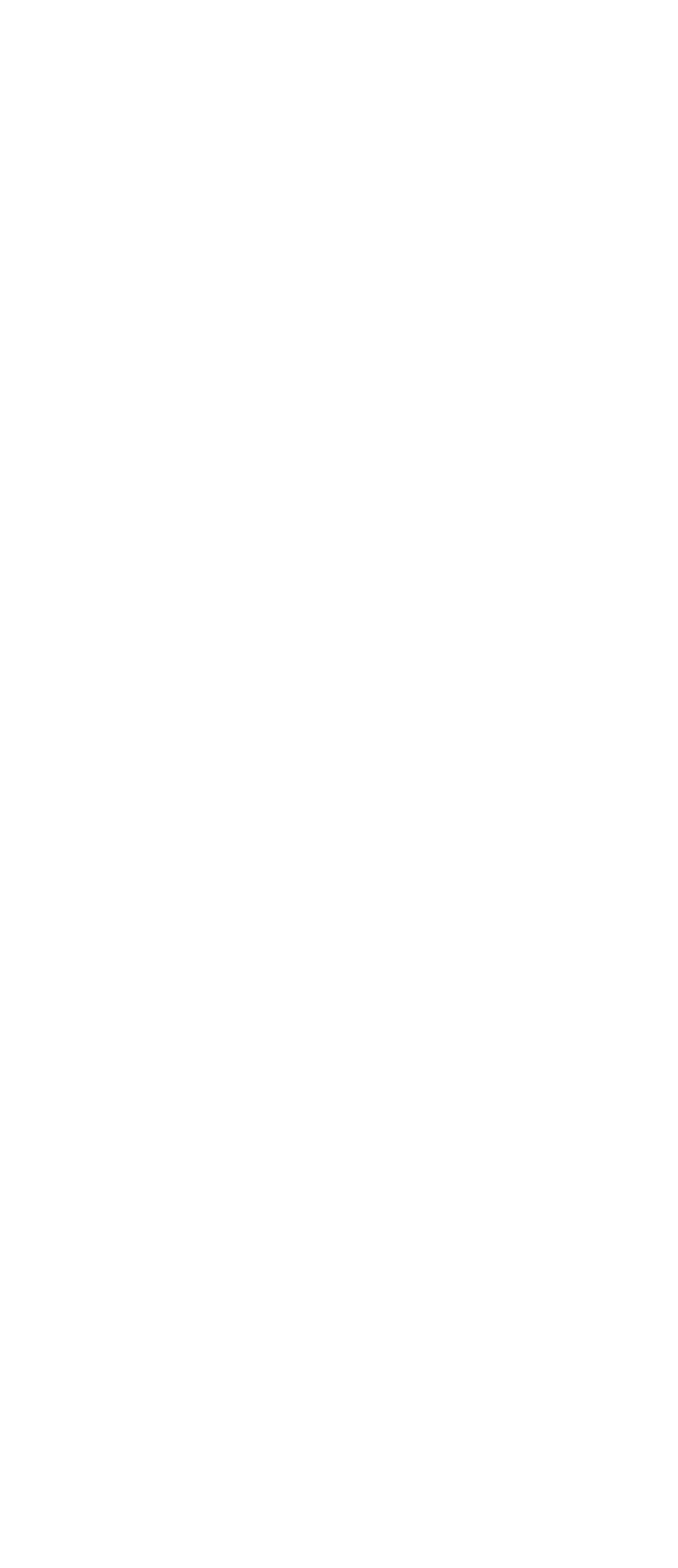Based on what you see in the screenshot, provide a thorough answer to this question: What is the purpose of the 'Back to Archives' link?

The 'Back to Archives' link is likely used to navigate back to a page or section that contains archived content, allowing users to access previously stored information.